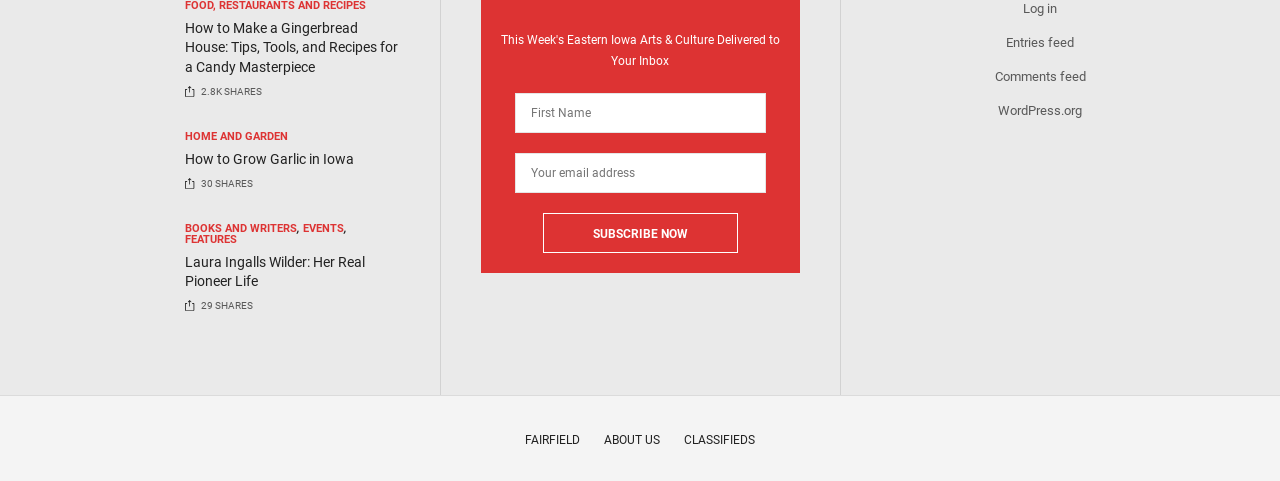Locate the bounding box coordinates of the clickable element to fulfill the following instruction: "Visit the home and garden section". Provide the coordinates as four float numbers between 0 and 1 in the format [left, top, right, bottom].

[0.145, 0.272, 0.225, 0.295]